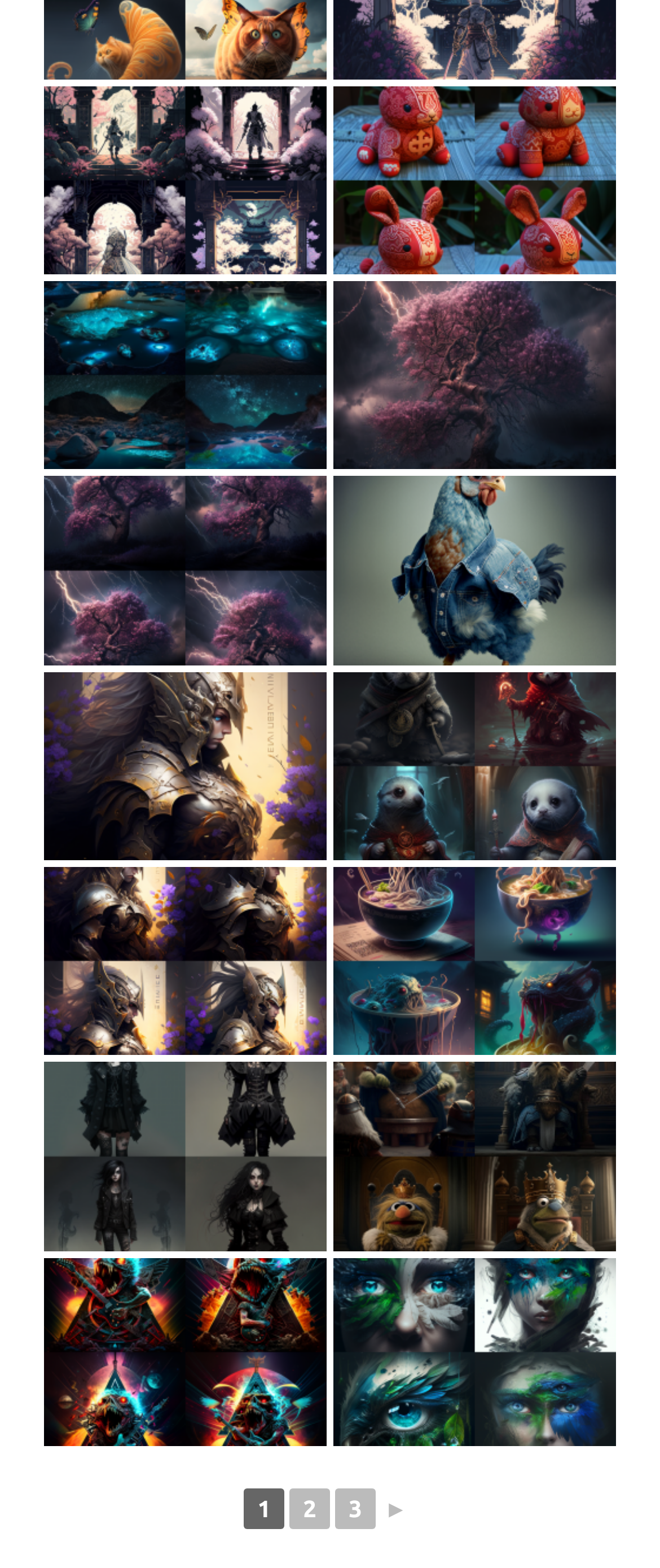Pinpoint the bounding box coordinates of the element you need to click to execute the following instruction: "Go to Home page". The bounding box should be represented by four float numbers between 0 and 1, in the format [left, top, right, bottom].

None